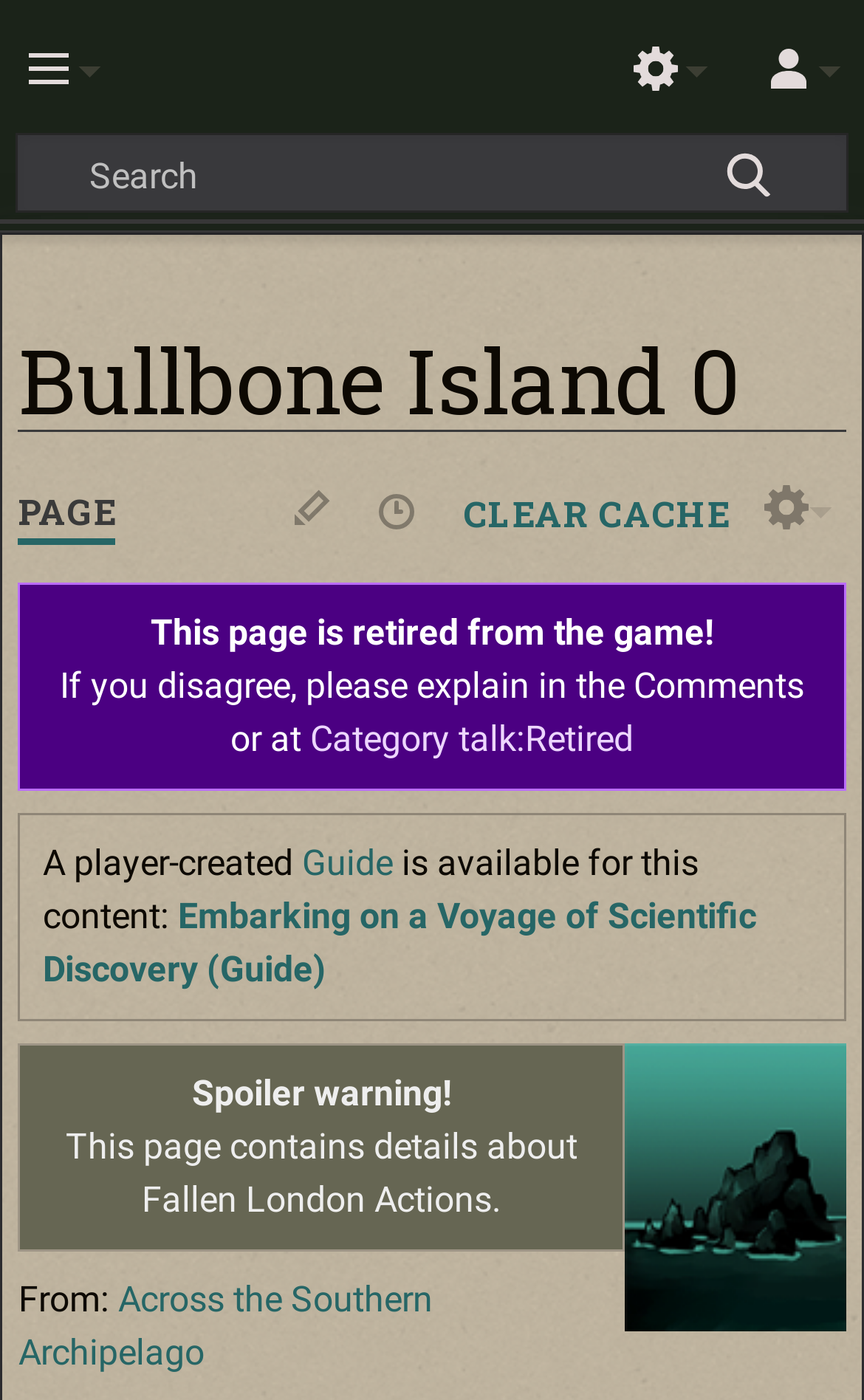Give the bounding box coordinates for this UI element: "Proudly powered by WordPress". The coordinates should be four float numbers between 0 and 1, arranged as [left, top, right, bottom].

None